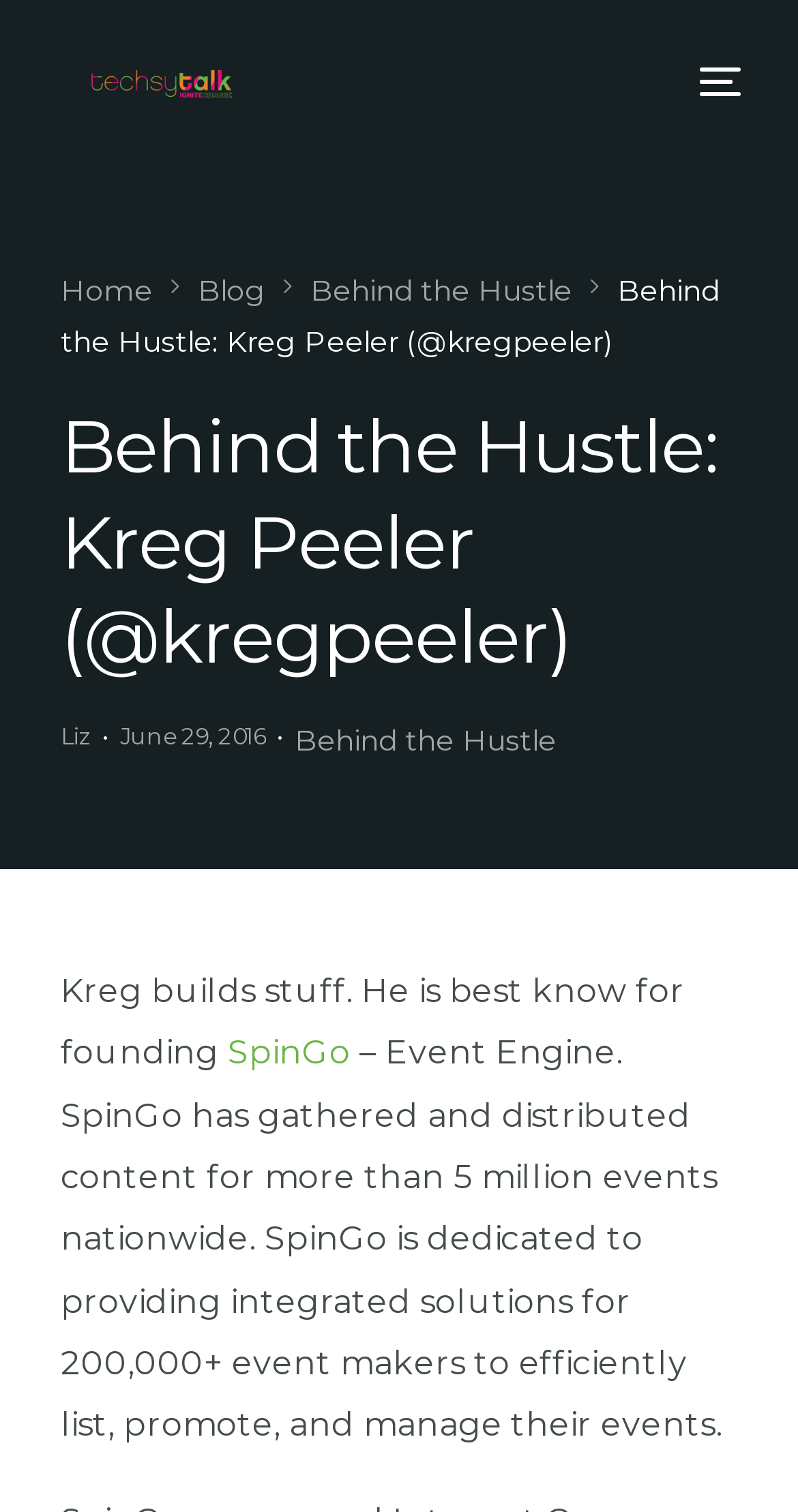Can you determine the main header of this webpage?

Behind the Hustle: Kreg Peeler (@kregpeeler)